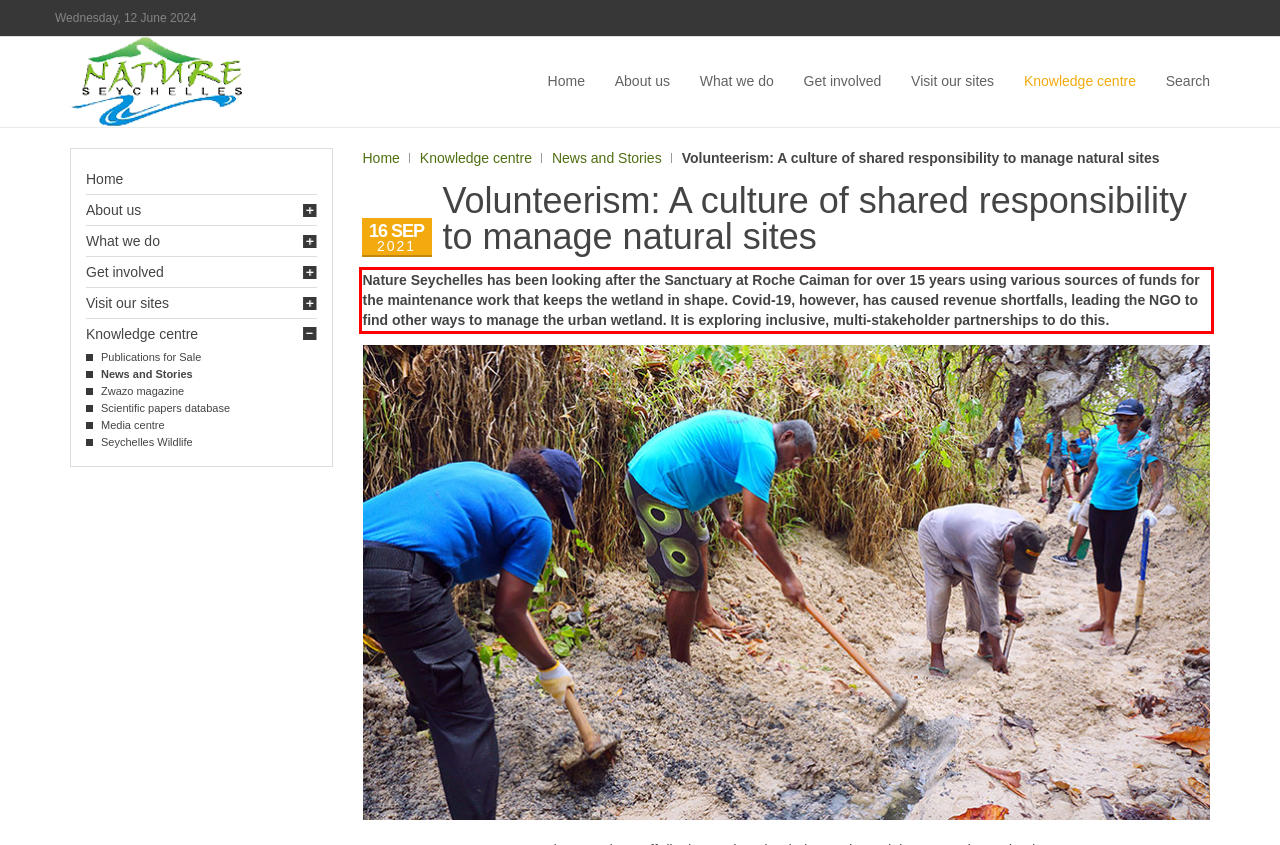You are provided with a webpage screenshot that includes a red rectangle bounding box. Extract the text content from within the bounding box using OCR.

Nature Seychelles has been looking after the Sanctuary at Roche Caiman for over 15 years using various sources of funds for the maintenance work that keeps the wetland in shape. Covid-19, however, has caused revenue shortfalls, leading the NGO to find other ways to manage the urban wetland. It is exploring inclusive, multi-stakeholder partnerships to do this.